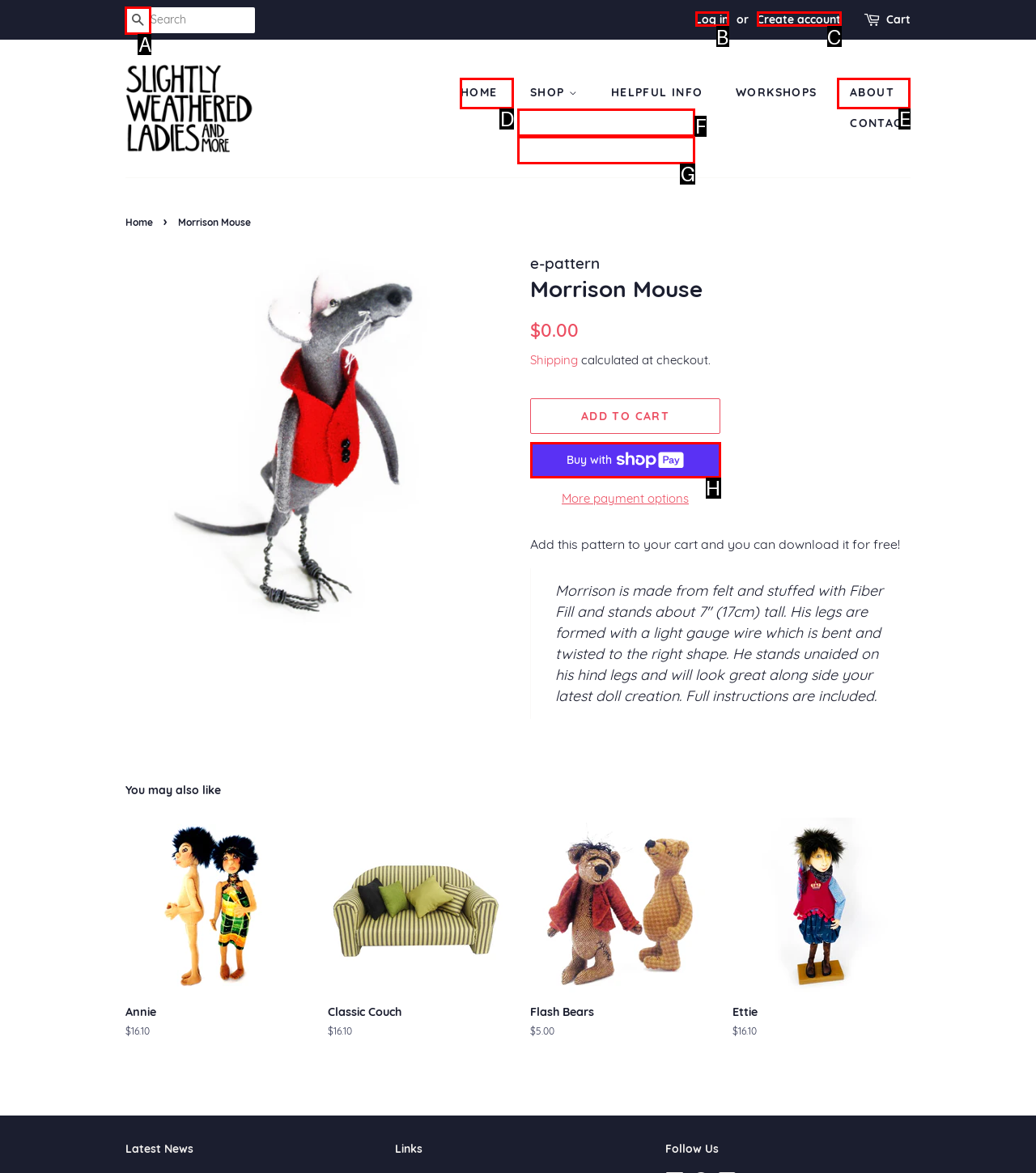Point out the UI element to be clicked for this instruction: Search for something. Provide the answer as the letter of the chosen element.

A